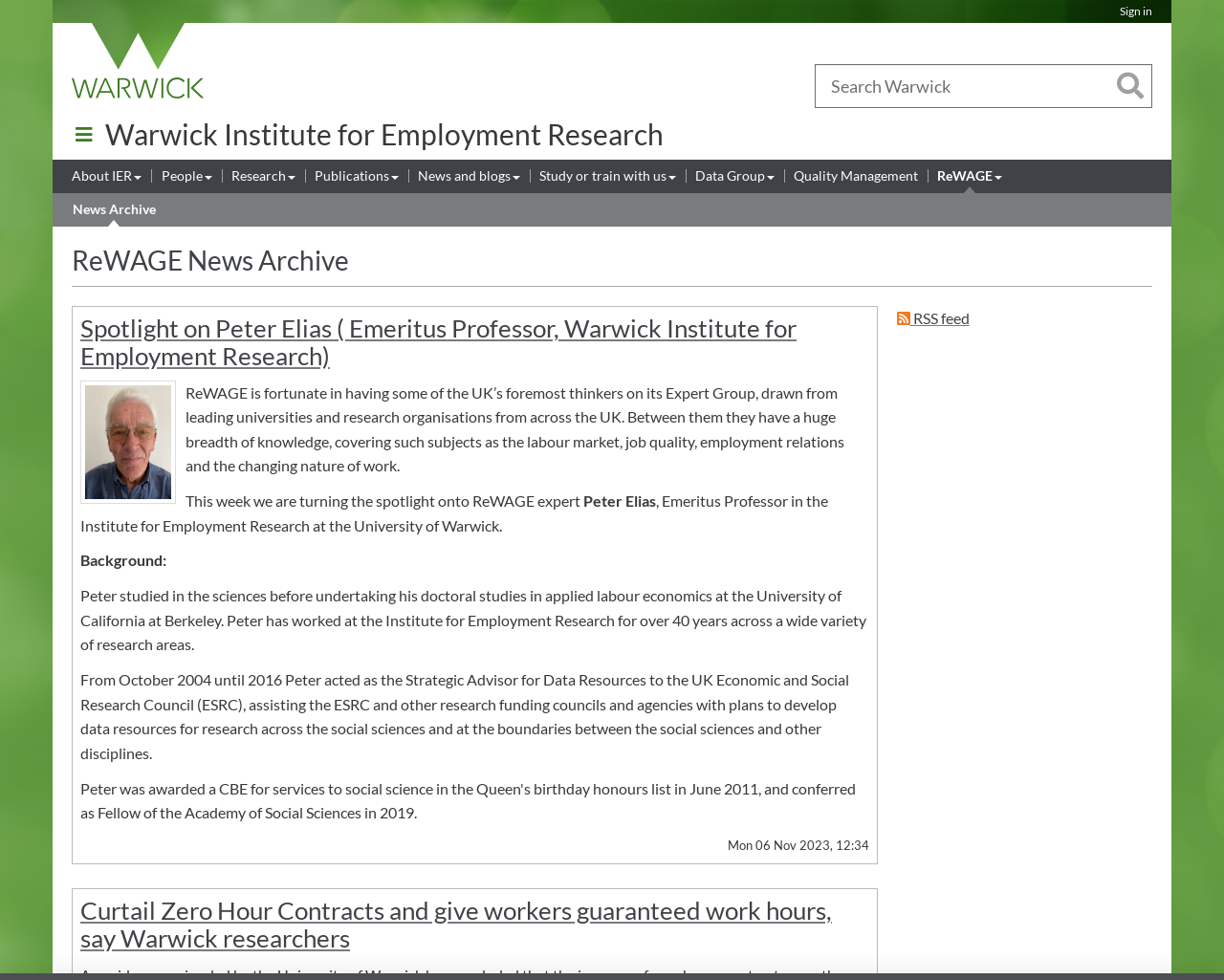Locate the bounding box coordinates of the area that needs to be clicked to fulfill the following instruction: "Go to University of Warwick homepage". The coordinates should be in the format of four float numbers between 0 and 1, namely [left, top, right, bottom].

[0.051, 0.023, 0.176, 0.101]